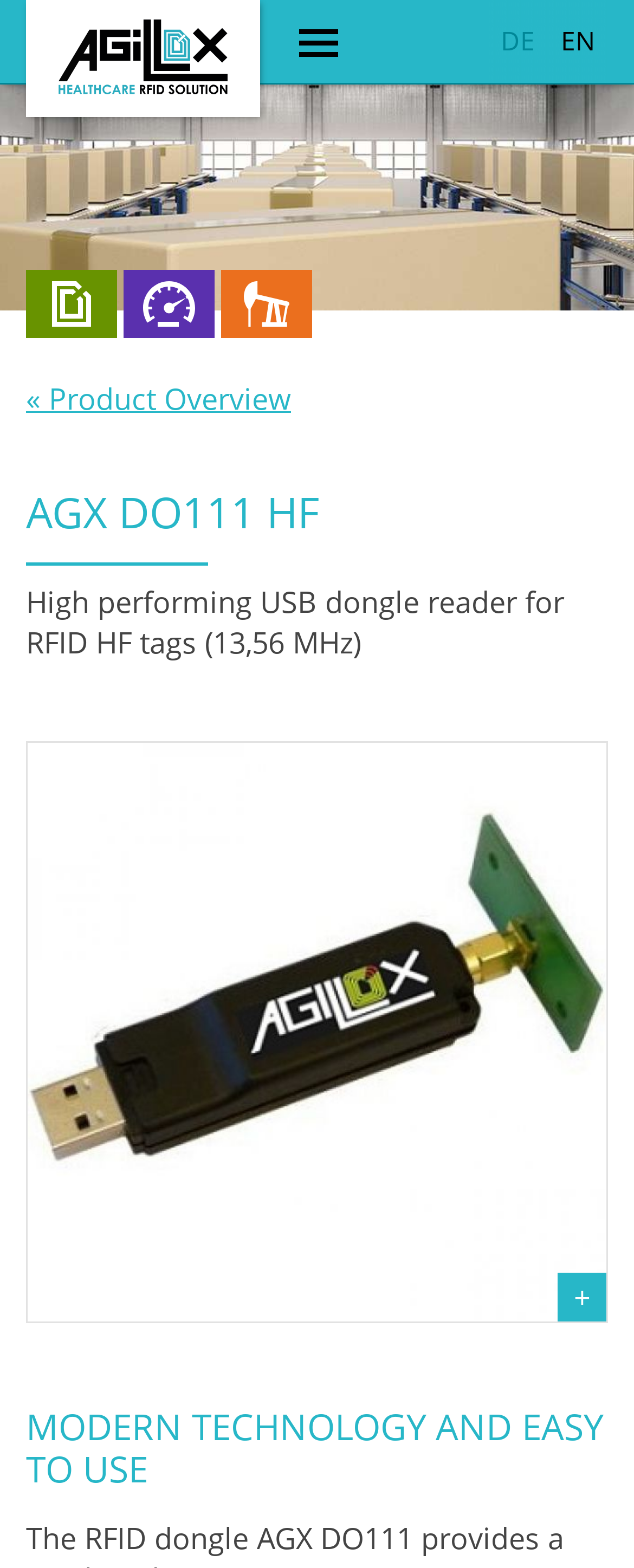Please provide the bounding box coordinates for the UI element as described: "DE". The coordinates must be four floats between 0 and 1, represented as [left, top, right, bottom].

[0.769, 0.0, 0.864, 0.053]